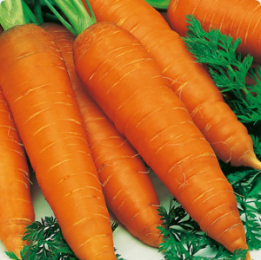Give an in-depth description of the image.

The image showcases vibrant, freshly harvested carrots, specifically the 'Autumn King 2' variety. These carrots are characterized by their rich orange color and smooth, cylindrical shapes. They are neatly arranged, with their green fronds peeking out, adding a touch of freshness and showcasing their natural state. This variety is known for its sweetness and crunch, making it a popular choice among gardeners and culinary enthusiasts alike. The background is subtle, emphasizing the carrots as the focal point of the image, providing a wholesome and appealing visual for potential customers interested in purchasing these seeds.